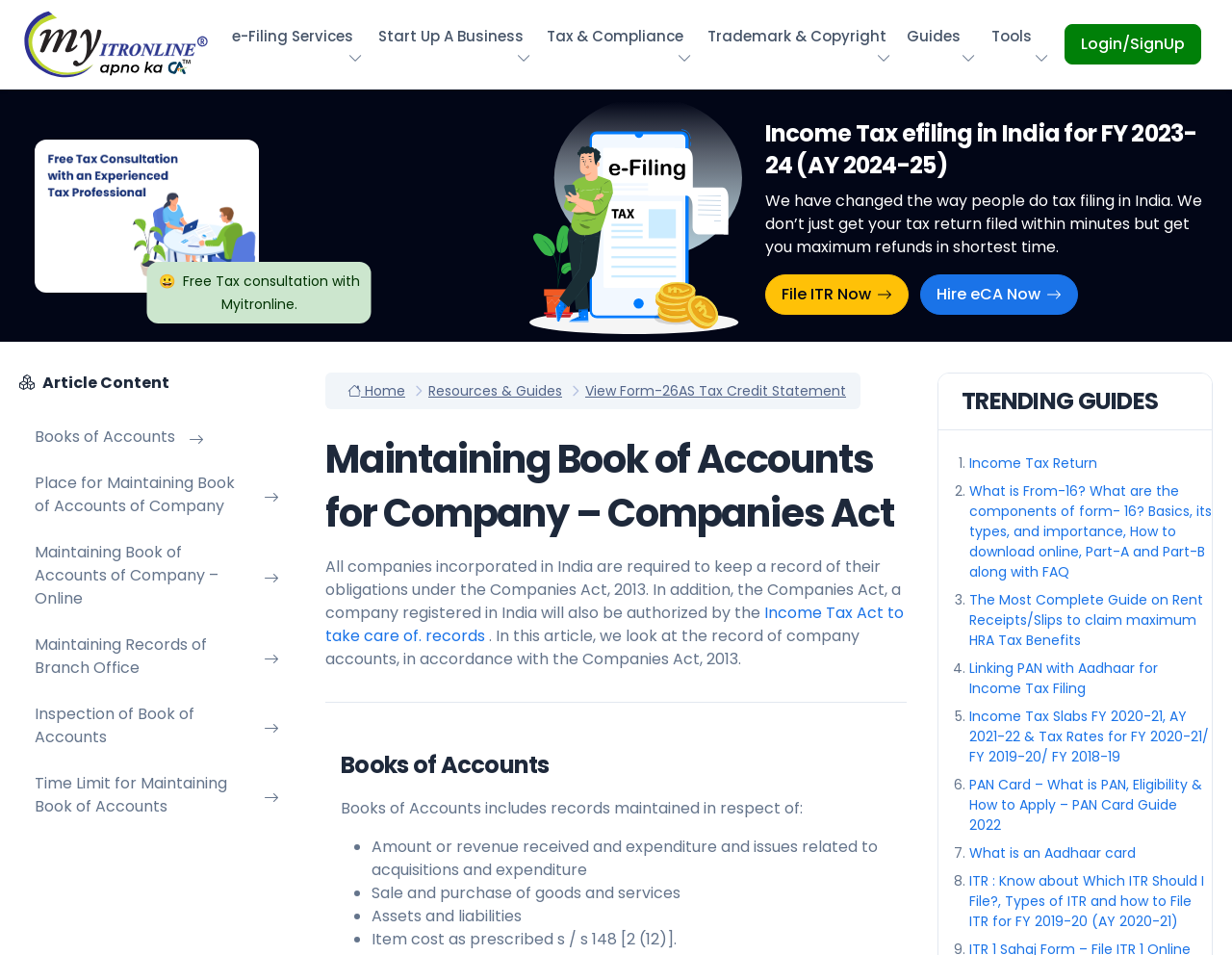What is the purpose of the 'File ITR Now' button?
Utilize the image to construct a detailed and well-explained answer.

The 'File ITR Now' button is a call-to-action button that allows users to file their income tax return. This is evident from the context of the webpage which is discussing income tax efiling in India.